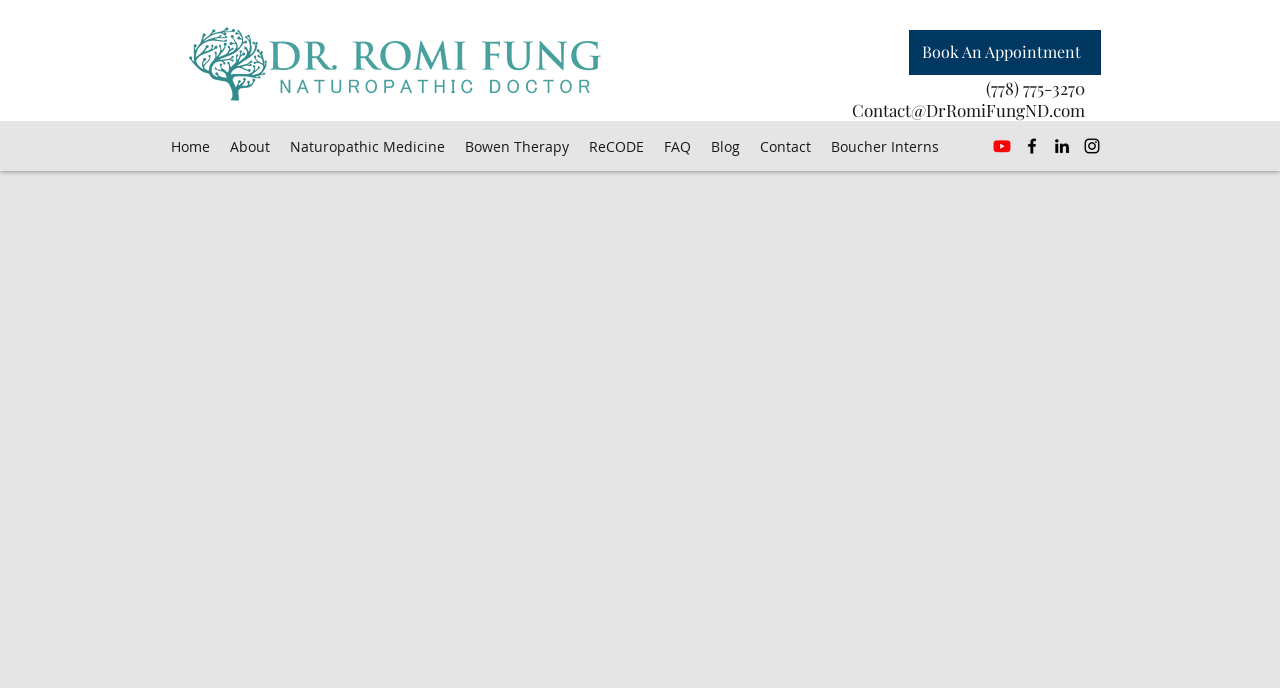Please determine the bounding box coordinates of the clickable area required to carry out the following instruction: "Contact Dr. Romi Fung". The coordinates must be four float numbers between 0 and 1, represented as [left, top, right, bottom].

[0.666, 0.144, 0.848, 0.176]